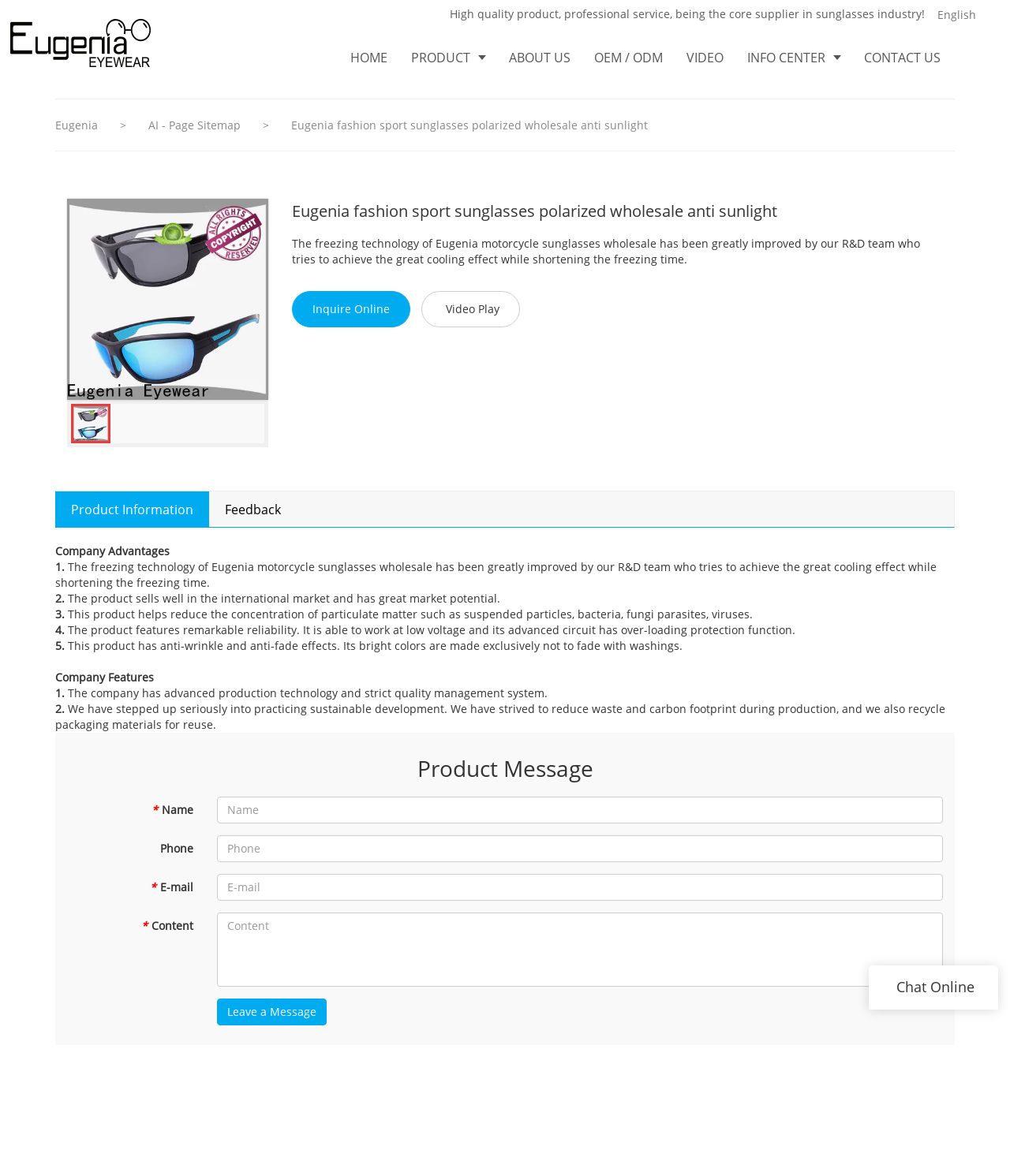Respond with a single word or phrase to the following question:
What is the company name?

Eugenia